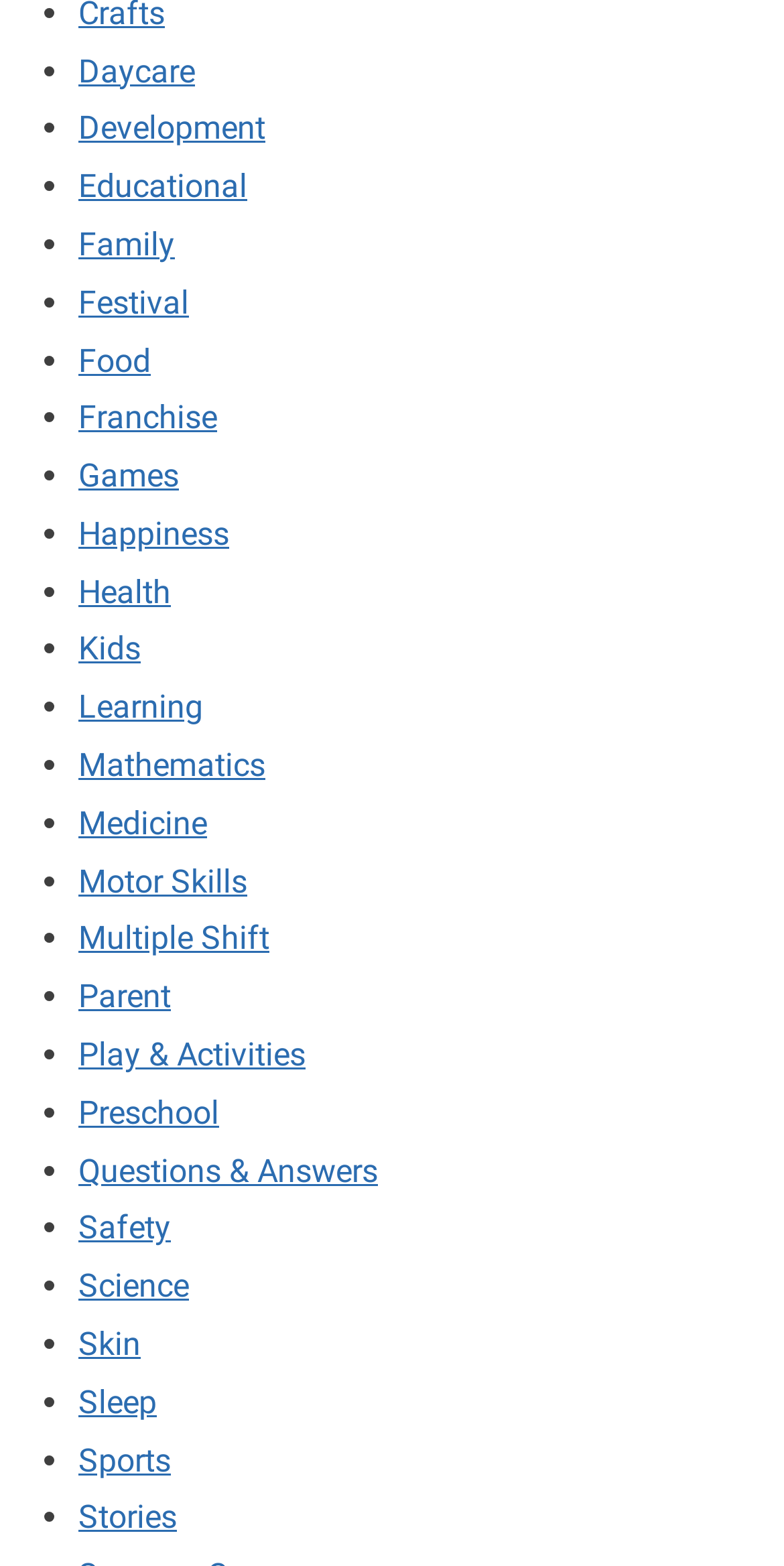Locate the bounding box of the UI element described by: "Preschool" in the given webpage screenshot.

[0.1, 0.698, 0.279, 0.723]